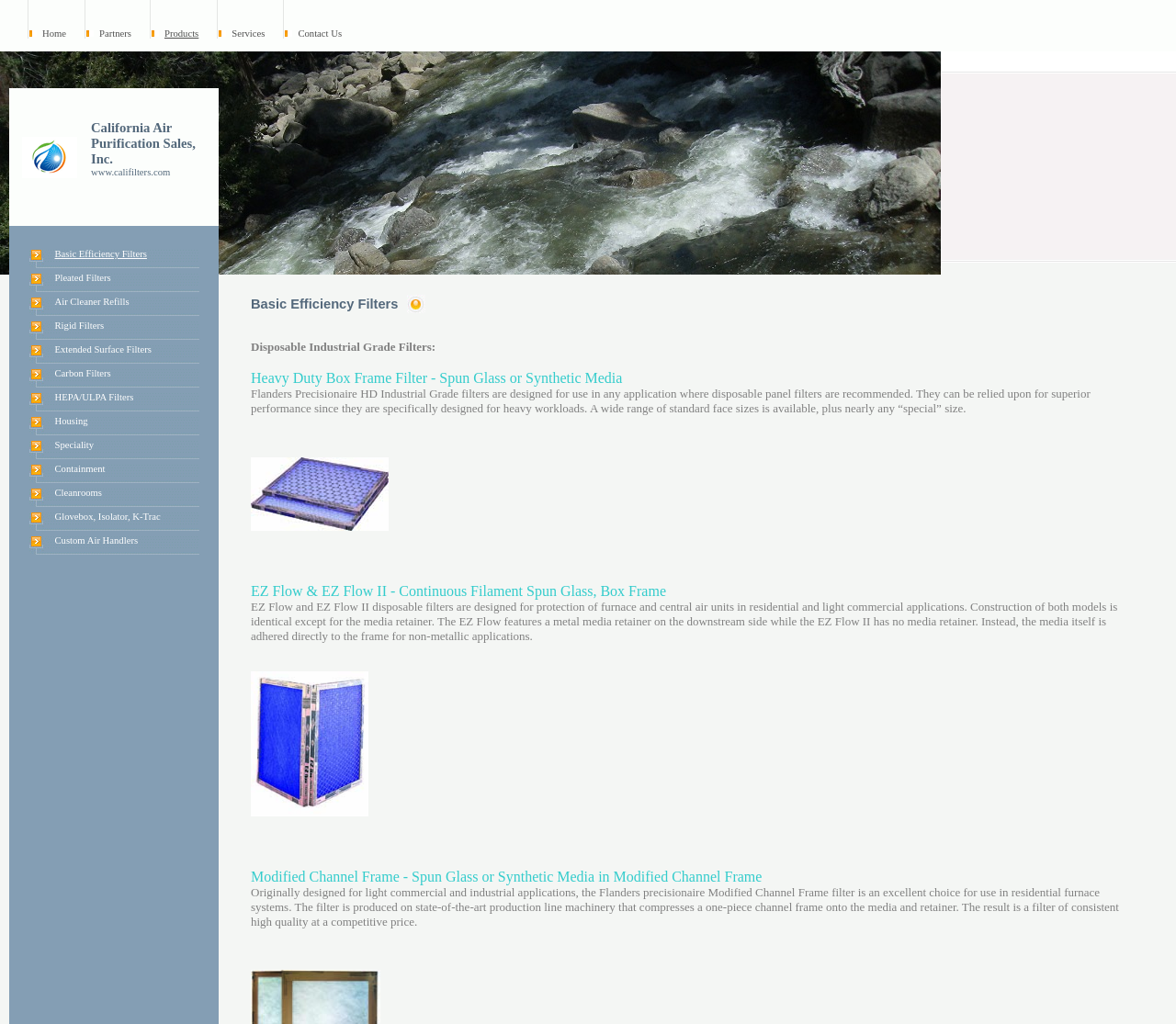Using the description: "Air Cleaner Refills", identify the bounding box of the corresponding UI element in the screenshot.

[0.046, 0.29, 0.11, 0.3]